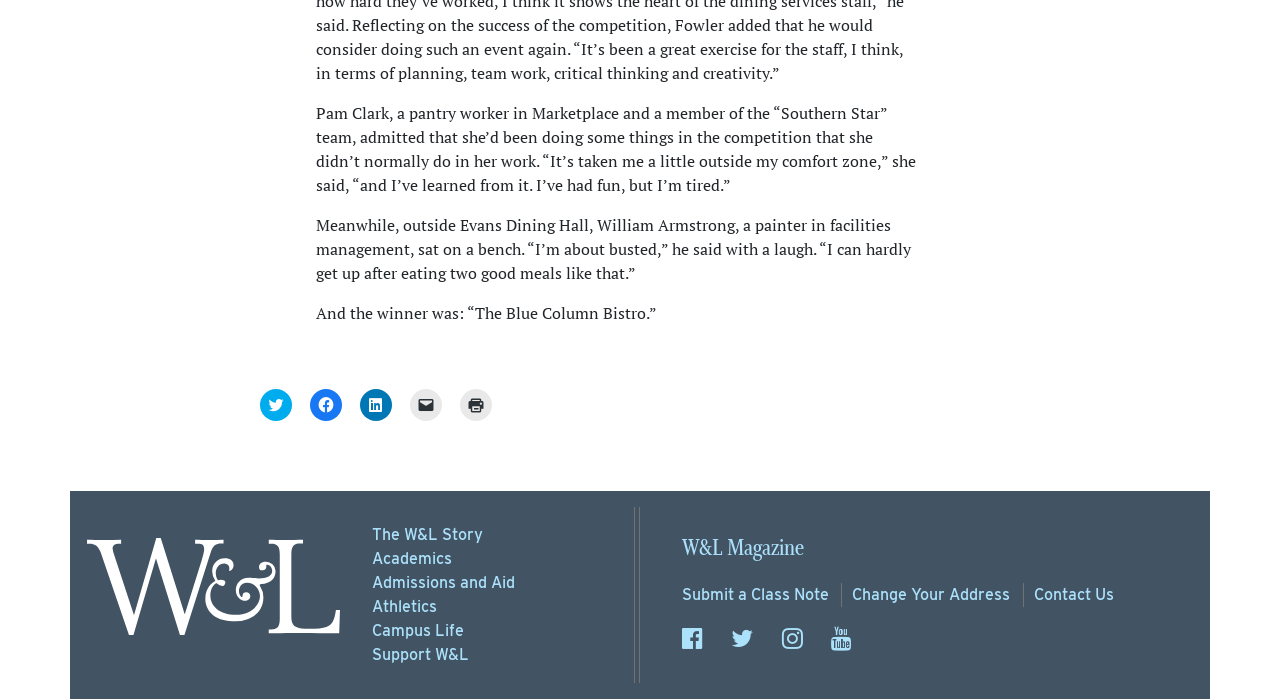Locate the bounding box coordinates of the item that should be clicked to fulfill the instruction: "Change Your Address".

[0.657, 0.834, 0.789, 0.868]